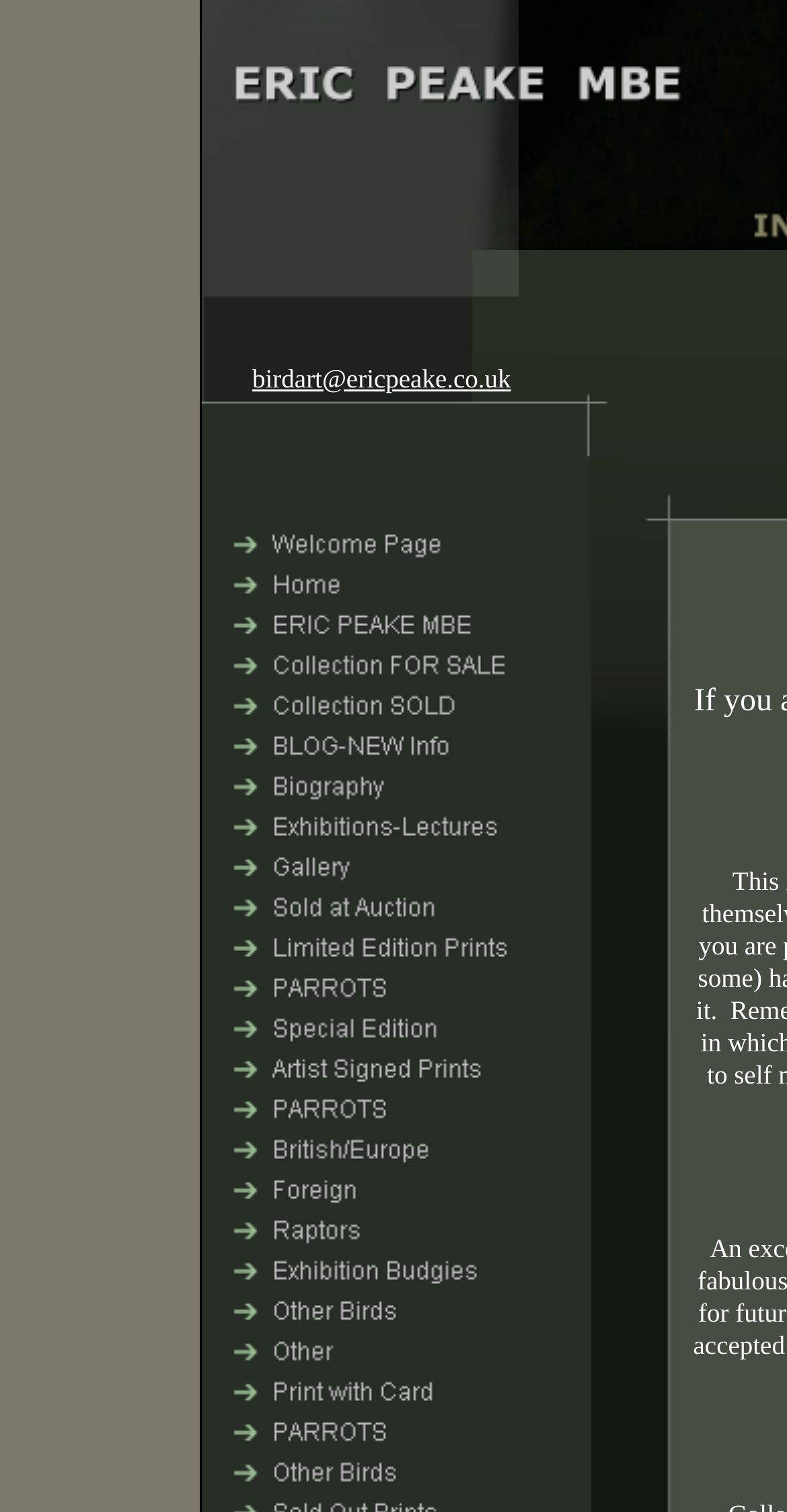Provide a single word or phrase answer to the question: 
What is the email address of the artist?

birdart@ericpeake.co.uk